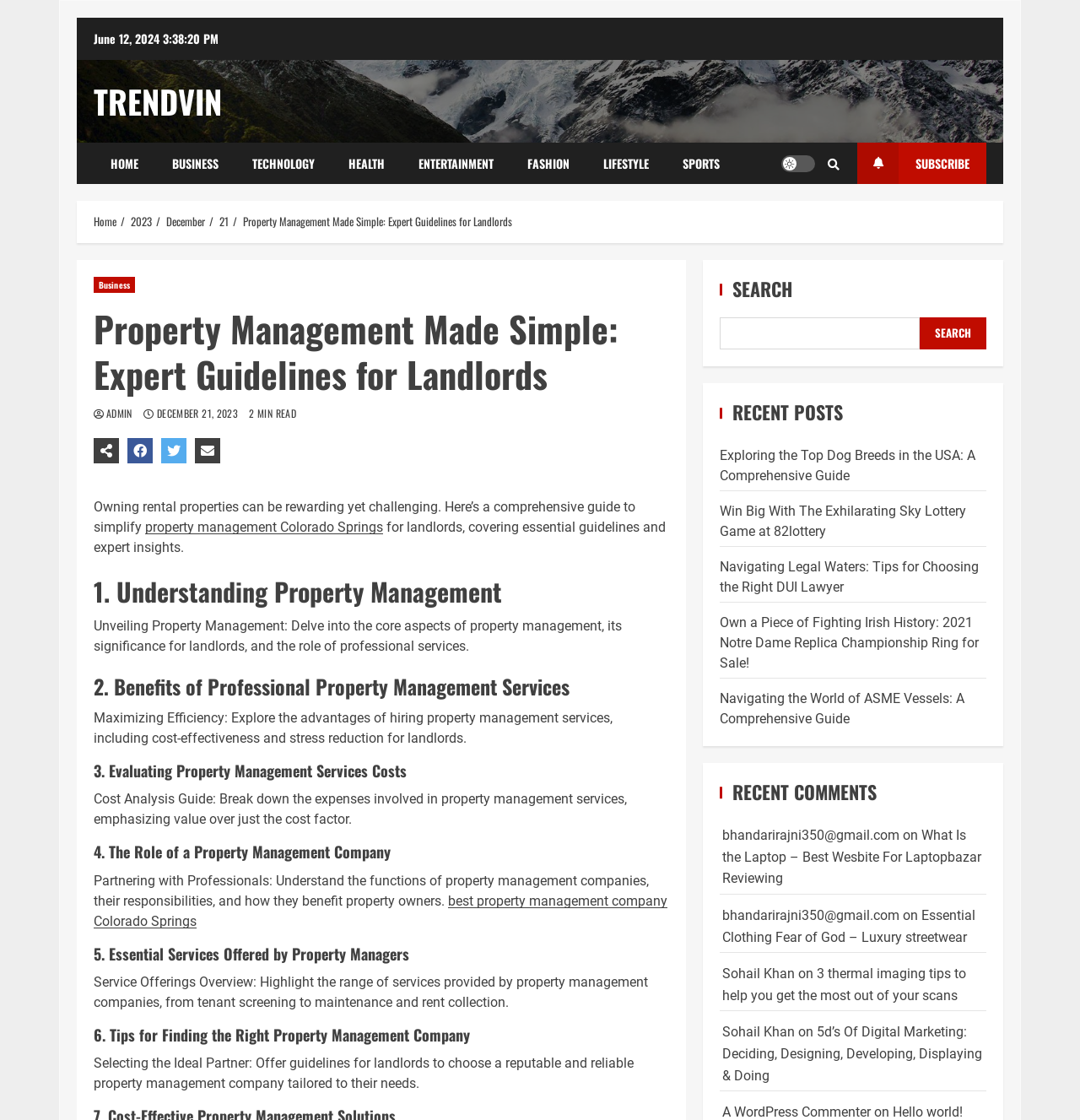Identify the bounding box of the HTML element described as: "Technology".

[0.218, 0.127, 0.307, 0.164]